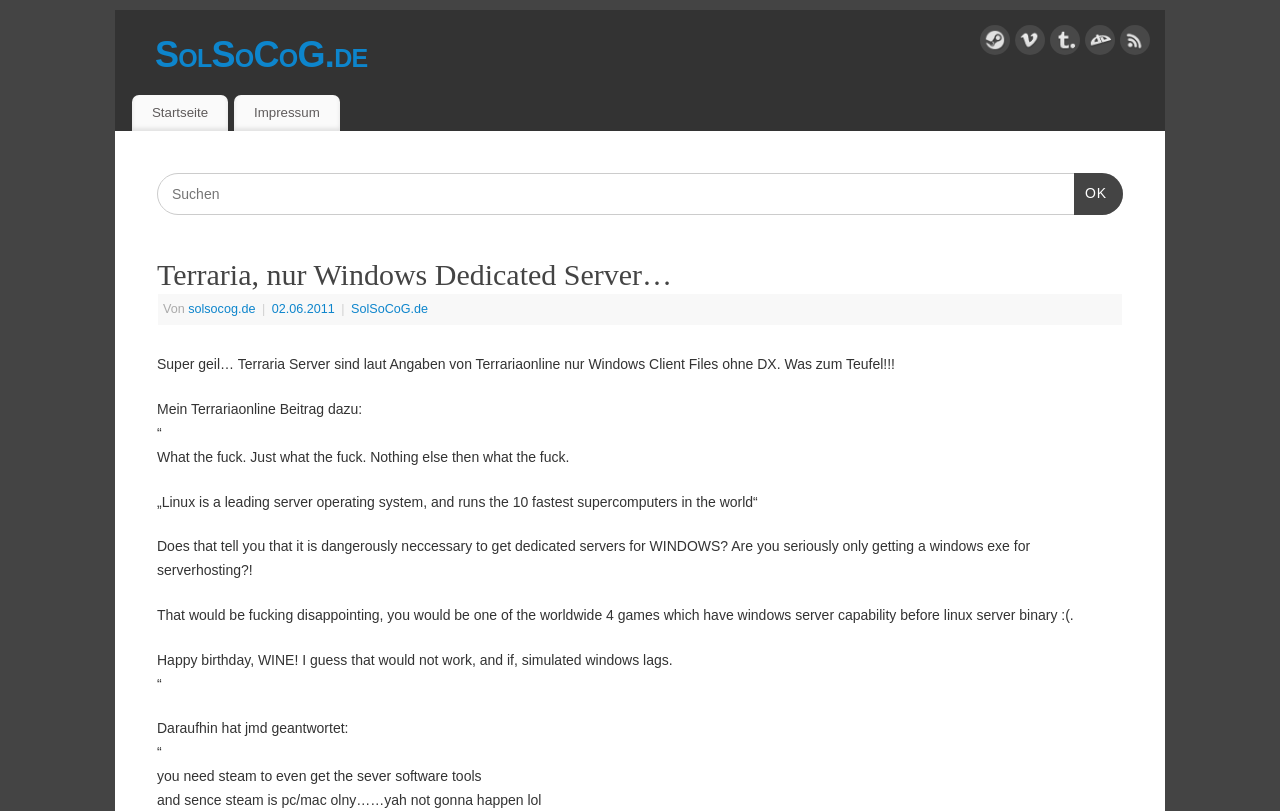Find the bounding box coordinates of the UI element according to this description: "02.06.2011 - 11:42:48".

[0.212, 0.372, 0.264, 0.389]